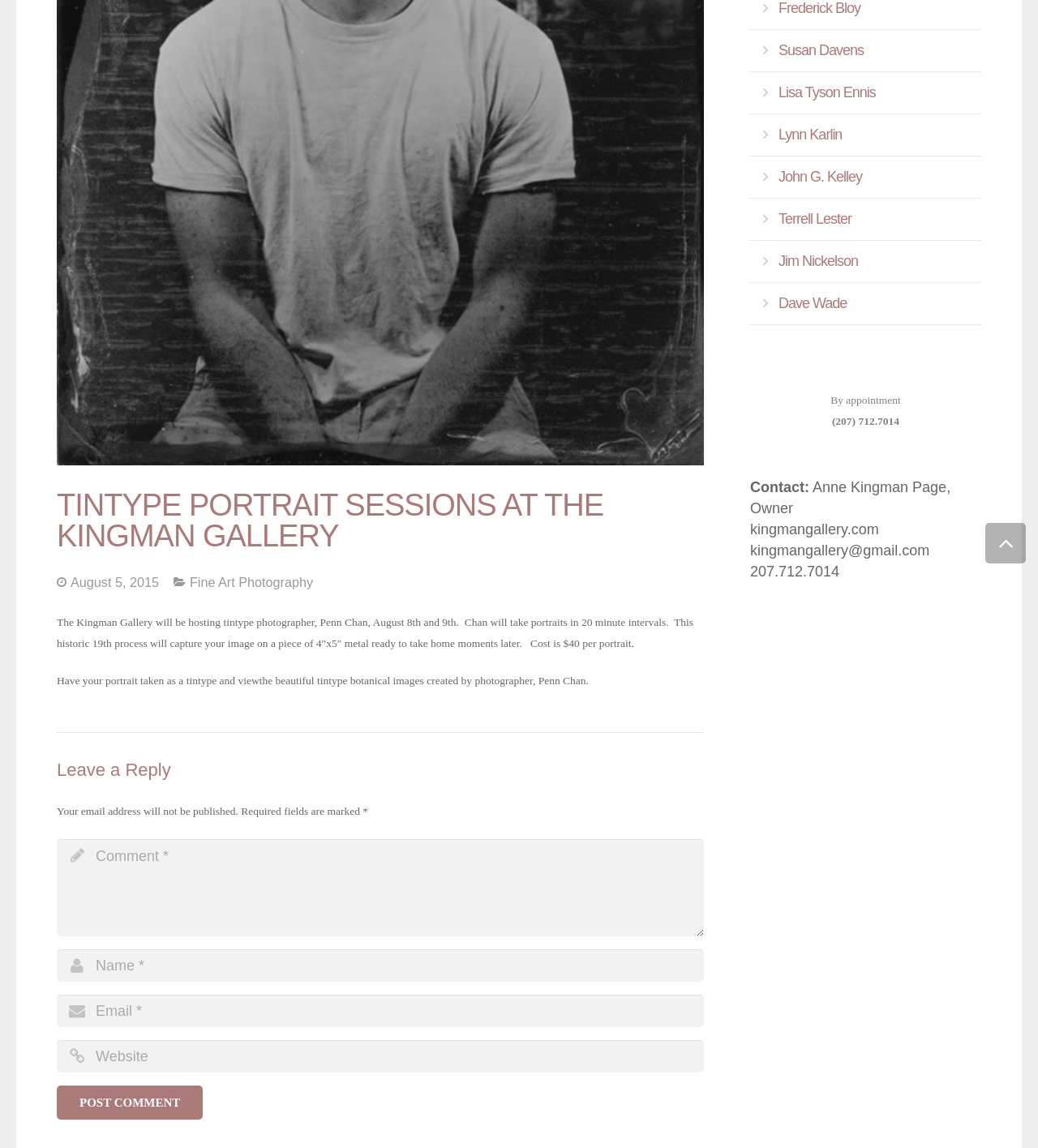Determine the bounding box for the HTML element described here: "Lisa Tyson Ennis". The coordinates should be given as [left, top, right, bottom] with each number being a float between 0 and 1.

[0.723, 0.062, 0.945, 0.099]